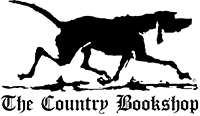Could you please study the image and provide a detailed answer to the question:
What typeface is used for the text?

The text 'The Country Bookshop' is presented in a classic typeface, which further enhances the welcoming, nostalgic feel of the establishment.